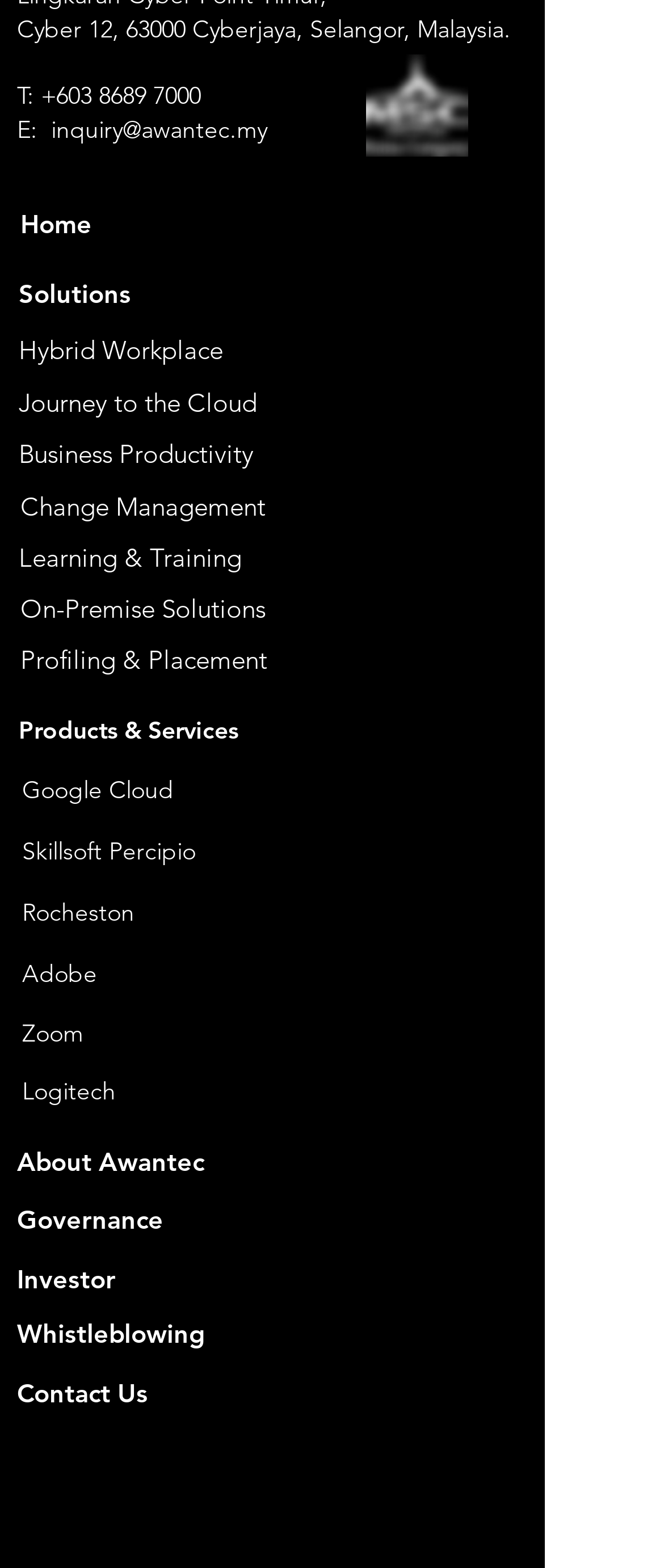What social media platforms does Awantec have a presence on?
Please answer the question as detailed as possible based on the image.

I found the social media platforms by looking at the link elements in the 'Social Bar' list at the bottom of the page, which contain the logos and names of the different social media platforms.